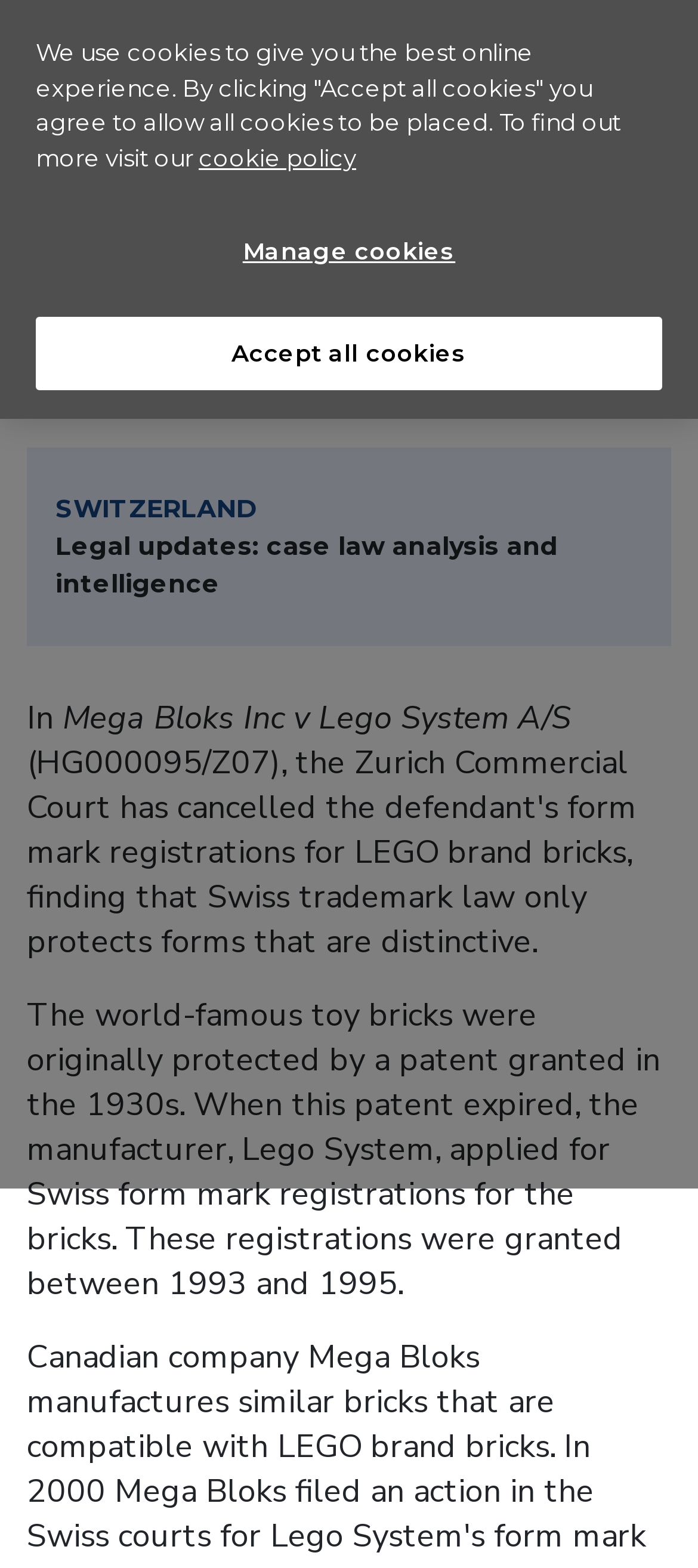What is the name of the law firm mentioned?
Refer to the screenshot and deliver a thorough answer to the question presented.

I can see a link element on the webpage that says 'Meisser & Partners AG', which is likely the name of the law firm mentioned in the article.